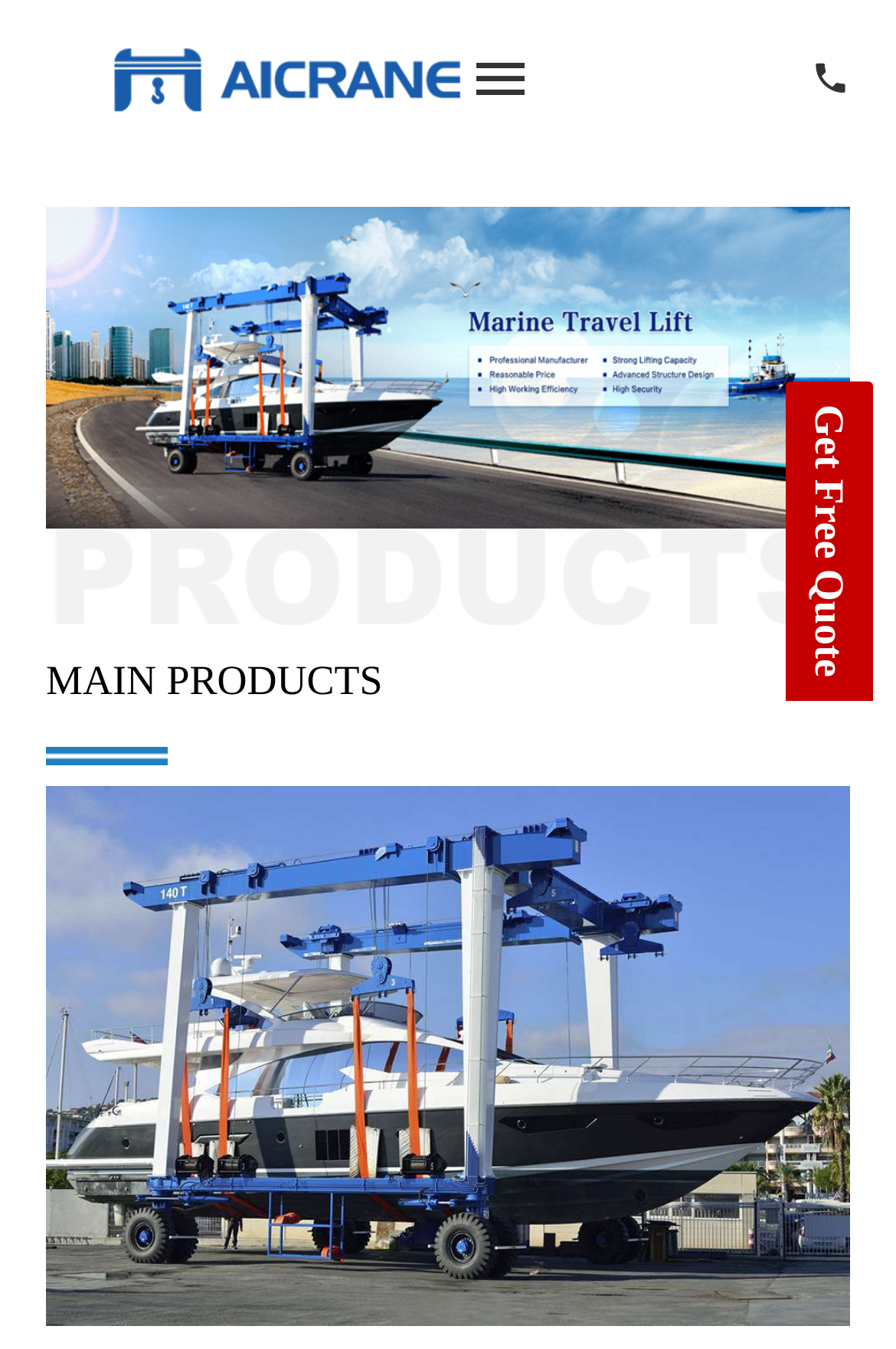Respond to the question below with a single word or phrase:
What is the category of products showcased on the webpage?

Travel Lift